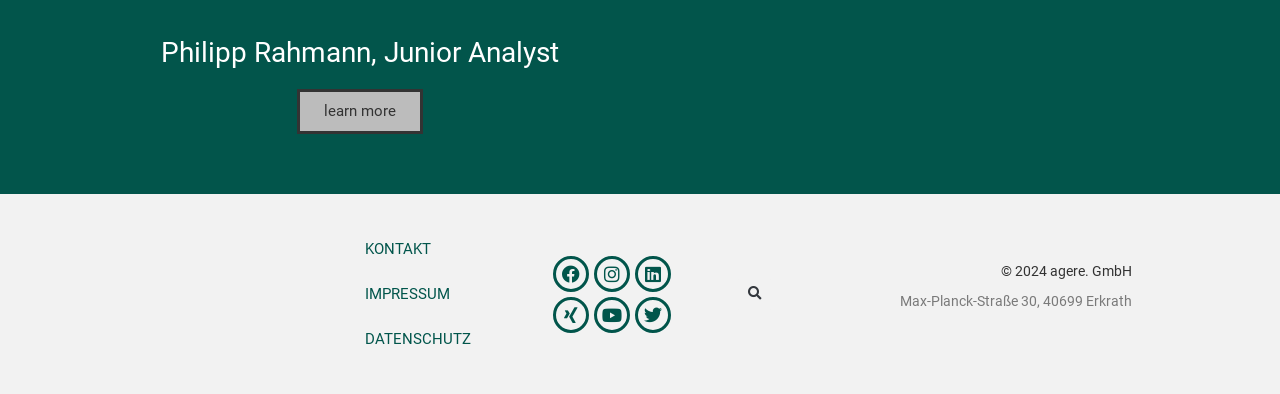What social media platforms are linked on the page?
Answer the question with a thorough and detailed explanation.

The answer can be found by examining the link elements with icons and text indicating social media platforms. These links are located at the bottom of the page, and each one corresponds to a different social media platform.